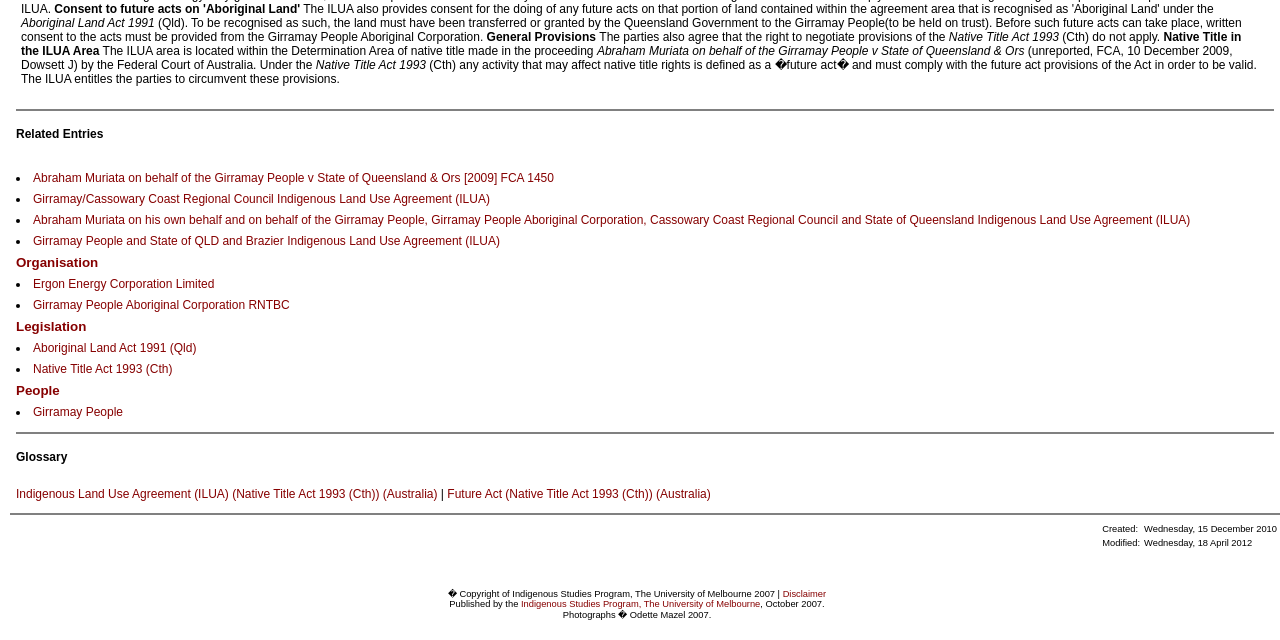Determine the bounding box coordinates for the HTML element mentioned in the following description: "Ergon Energy Corporation Limited". The coordinates should be a list of four floats ranging from 0 to 1, represented as [left, top, right, bottom].

[0.026, 0.433, 0.168, 0.455]